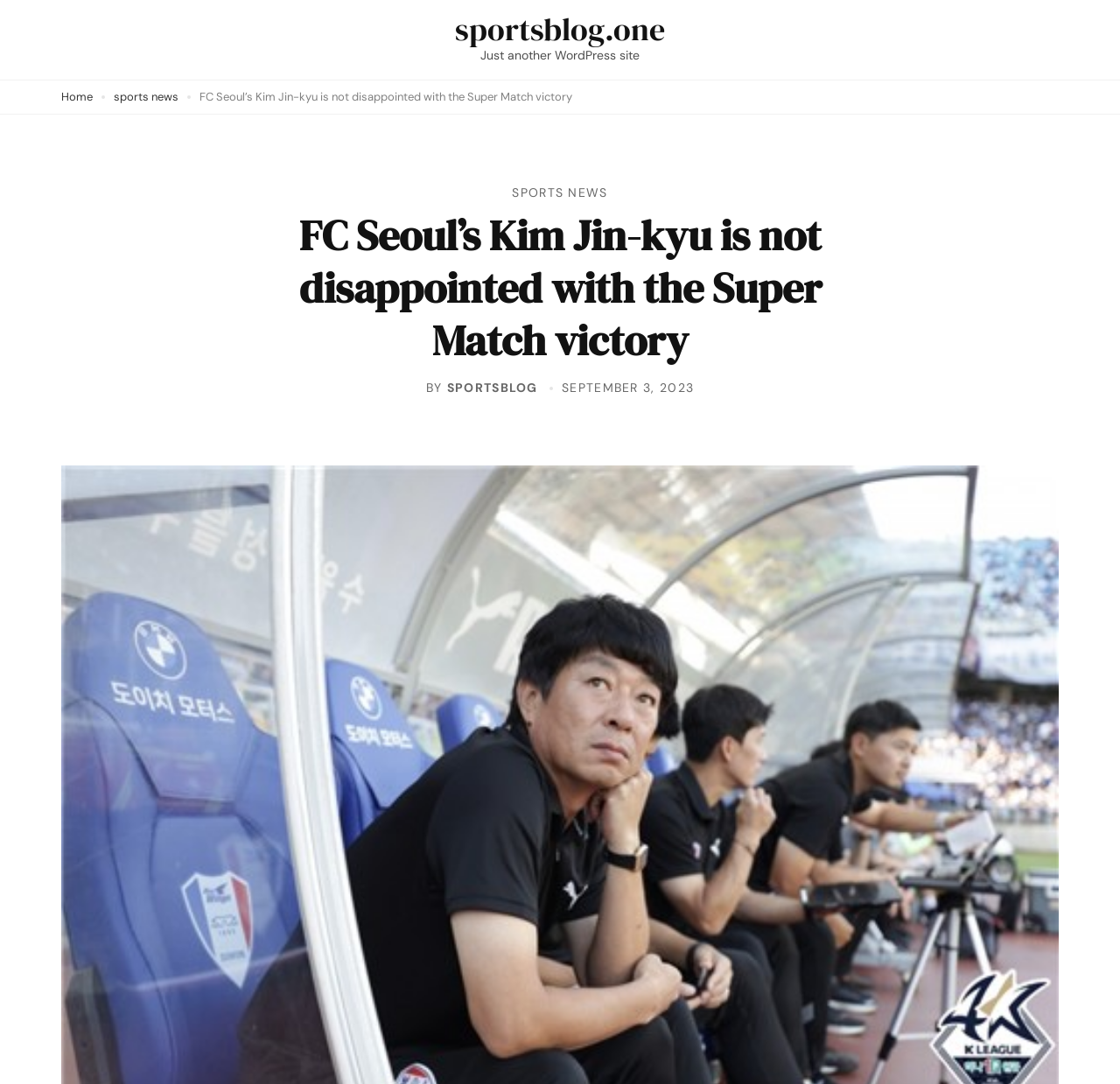Explain in detail what you observe on this webpage.

The webpage appears to be a news article or blog post about FC Seoul's coach Kim Jin-kyu and his reaction to a Super Match victory. At the top of the page, there is a link to the website "sportsblog.one" positioned slightly to the right of the center. Below this, there is a static text element displaying the phrase "Just another WordPress site".

On the left side of the page, there are three links: "Home", "sports news", and another link with the same title as the webpage, "FC Seoul’s Kim Jin-kyu is not disappointed with the Super Match victory". These links are stacked vertically, with "Home" at the top and the webpage title link at the bottom.

To the right of these links, there is a larger heading element with the same title as the webpage, "FC Seoul’s Kim Jin-kyu is not disappointed with the Super Match victory". Below this heading, there are three elements: a static text element displaying the word "BY", a link to "SPORTSBLOG", and a link to the date "SEPTEMBER 3, 2023". The date link also contains a time element, but it does not display any text.

At the top right of the page, there is another link to "SPORTS NEWS". Overall, the page appears to be a news article or blog post with a focus on sports news, specifically FC Seoul and their coach Kim Jin-kyu.